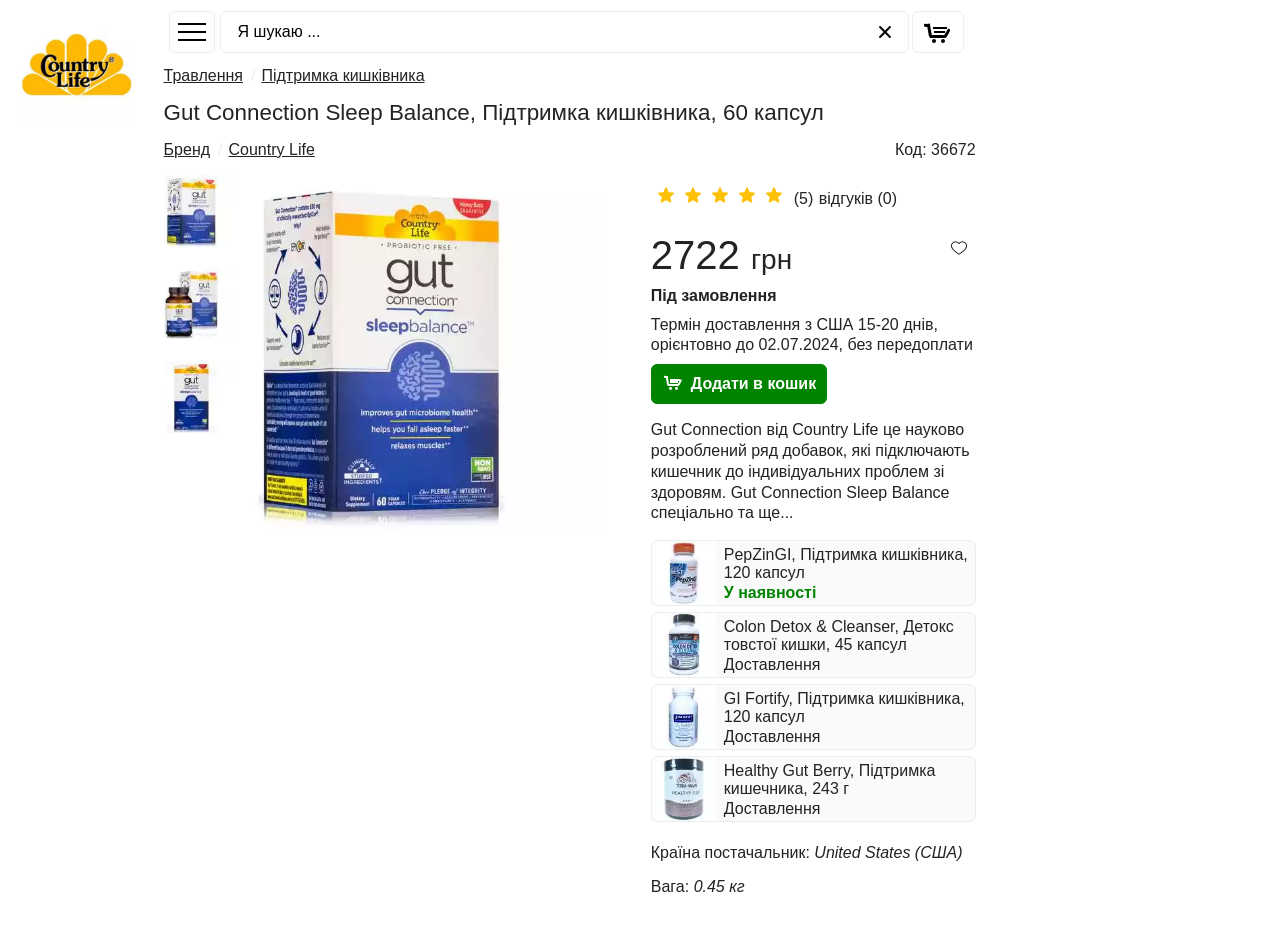Kindly determine the bounding box coordinates for the clickable area to achieve the given instruction: "read about us".

None